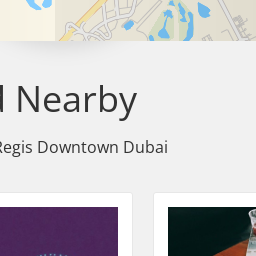What type of establishments are featured in the section?
Examine the screenshot and reply with a single word or phrase.

Dining options